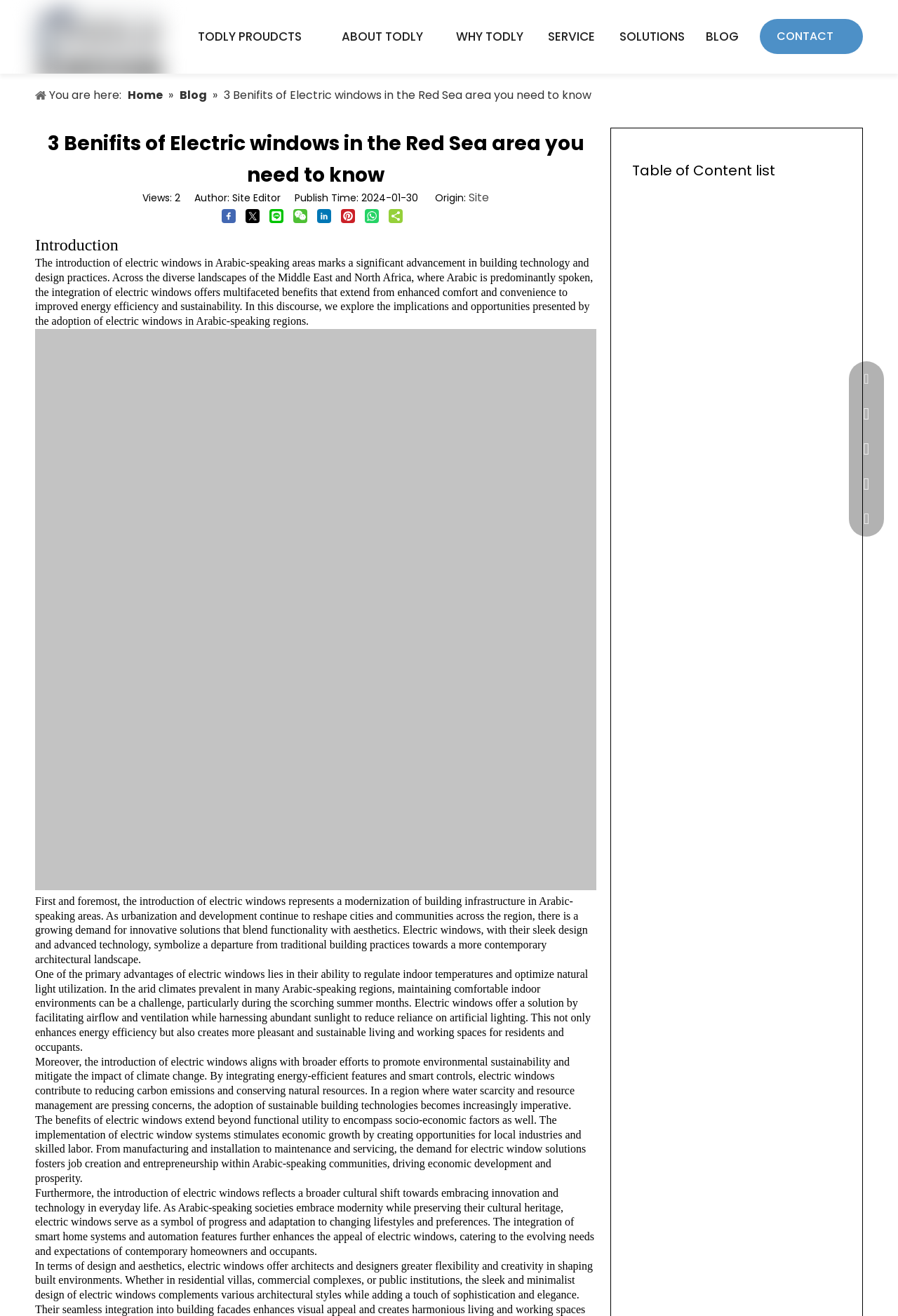Please determine the bounding box coordinates of the element to click on in order to accomplish the following task: "Read the blog post about electric windows". Ensure the coordinates are four float numbers ranging from 0 to 1, i.e., [left, top, right, bottom].

[0.2, 0.066, 0.233, 0.078]